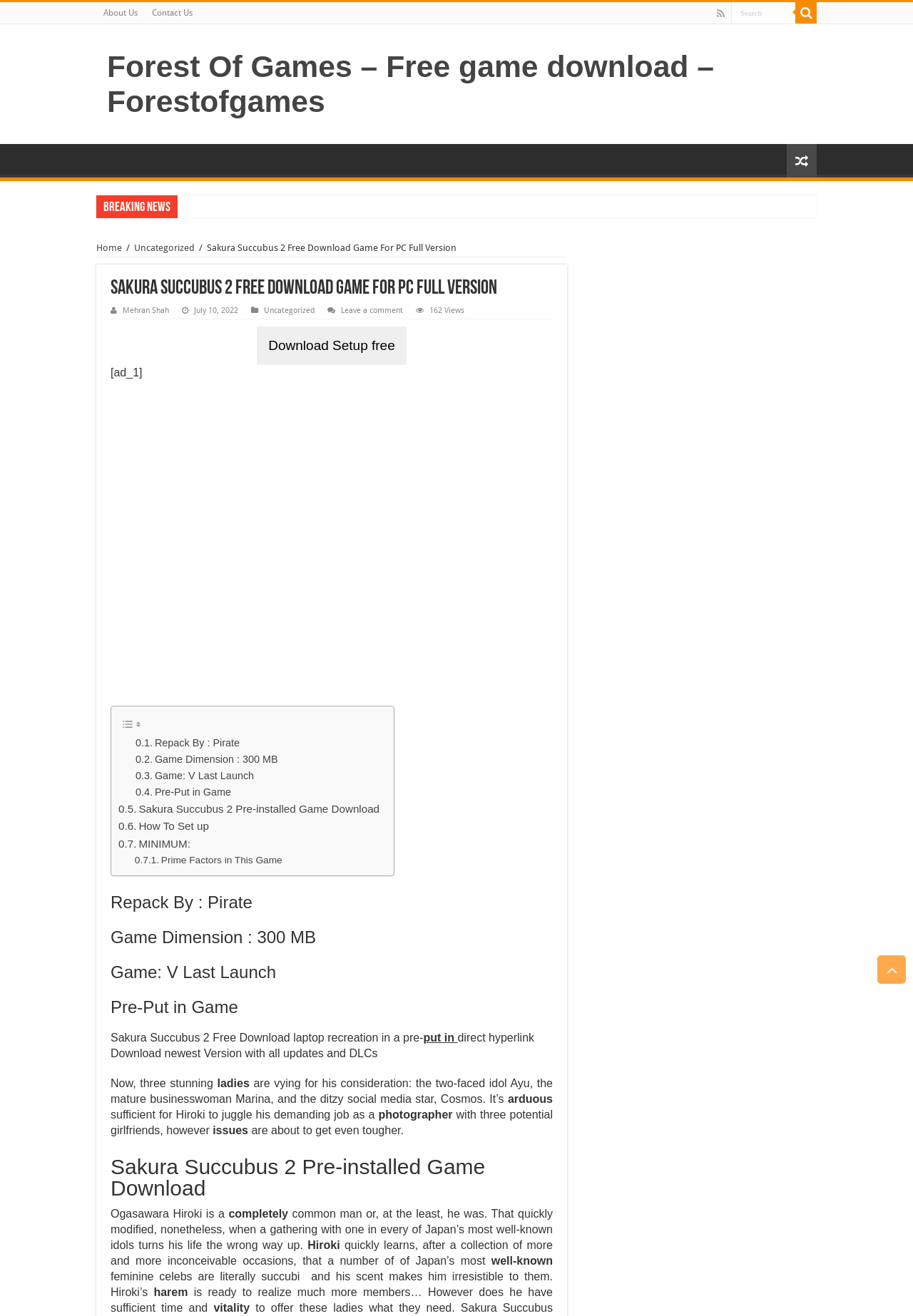Provide your answer to the question using just one word or phrase: How many views does the webpage mention?

162 Views